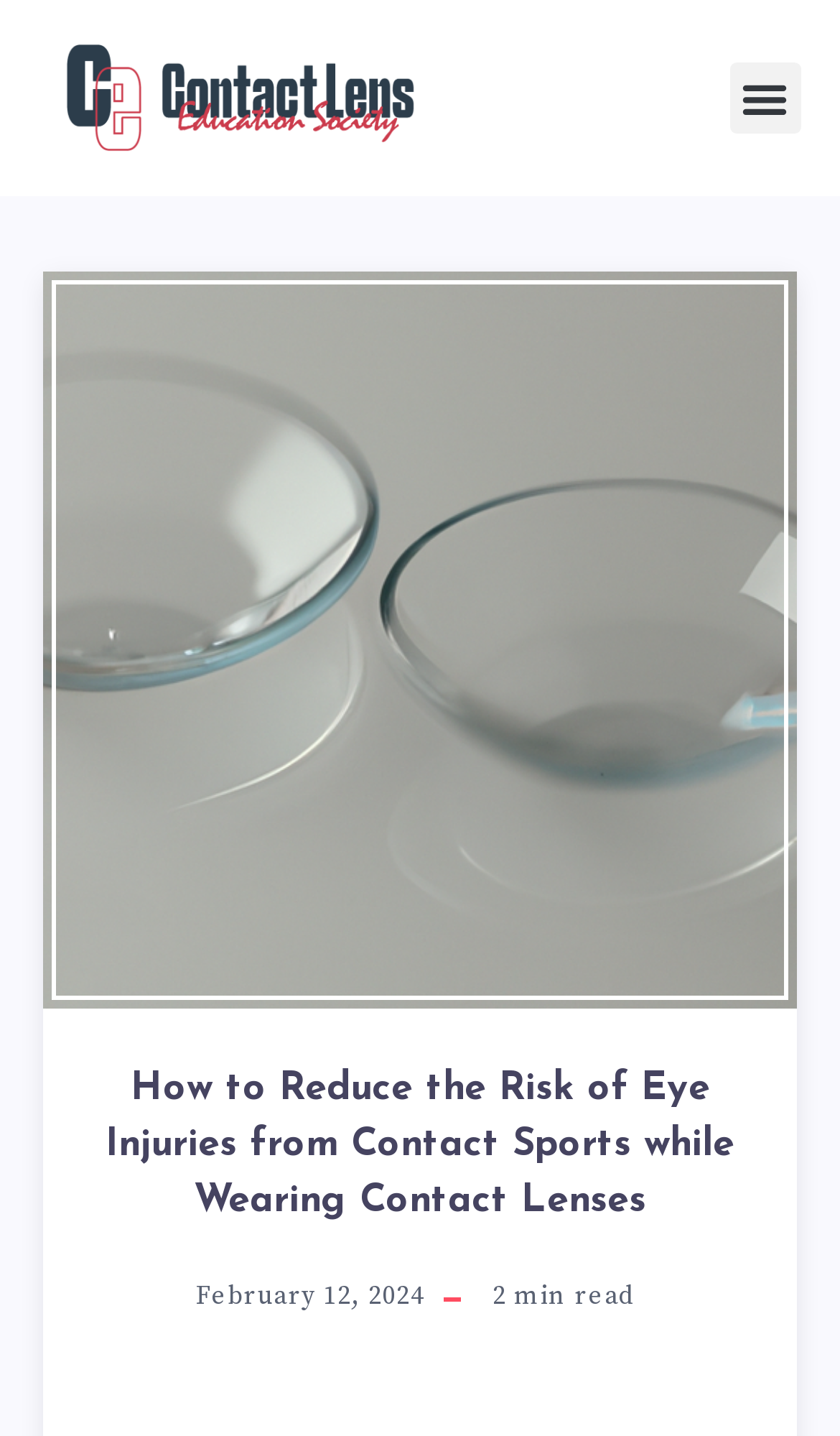Summarize the webpage with intricate details.

The webpage is about reducing the risk of eye injuries from contact sports while wearing contact lenses. At the top right corner, there is a button labeled "Menu Toggle". Below the button, there is a header section that spans almost the entire width of the page. Within the header, there is a large image that takes up most of the space, with a heading that reads "How to Reduce the Risk of Eye Injuries from Contact Sports while Wearing Contact Lenses" positioned below it. The heading is centered and takes up about two-thirds of the page's width. 

To the right of the heading, there is a time element that displays the date "February 12, 2024", along with a text "min read" indicating the estimated reading time. At the very bottom of the page, there is a small, almost empty space with a single non-breaking space character.